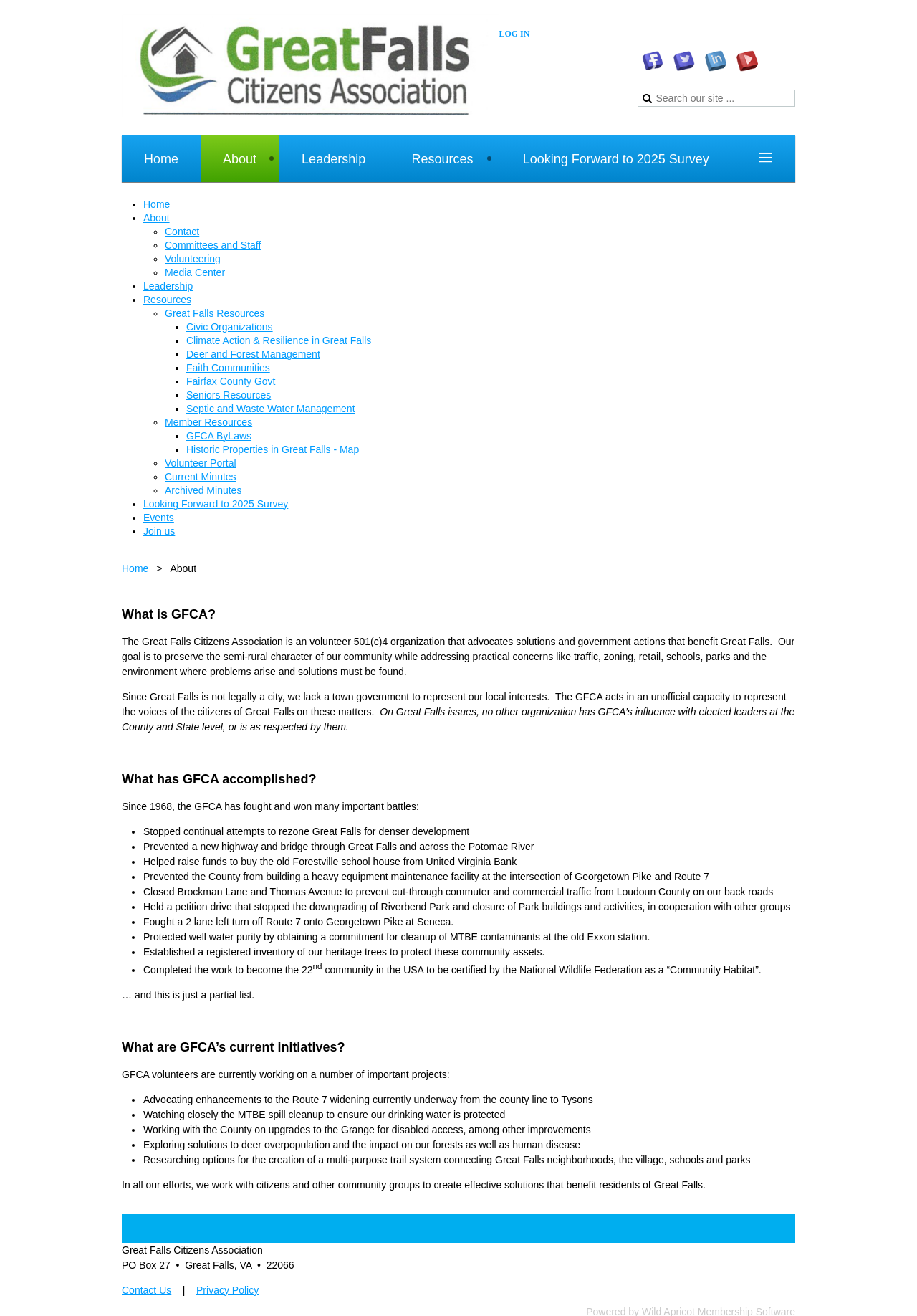Locate the bounding box coordinates of the clickable region to complete the following instruction: "Click on the 'ianbuswell' link."

None